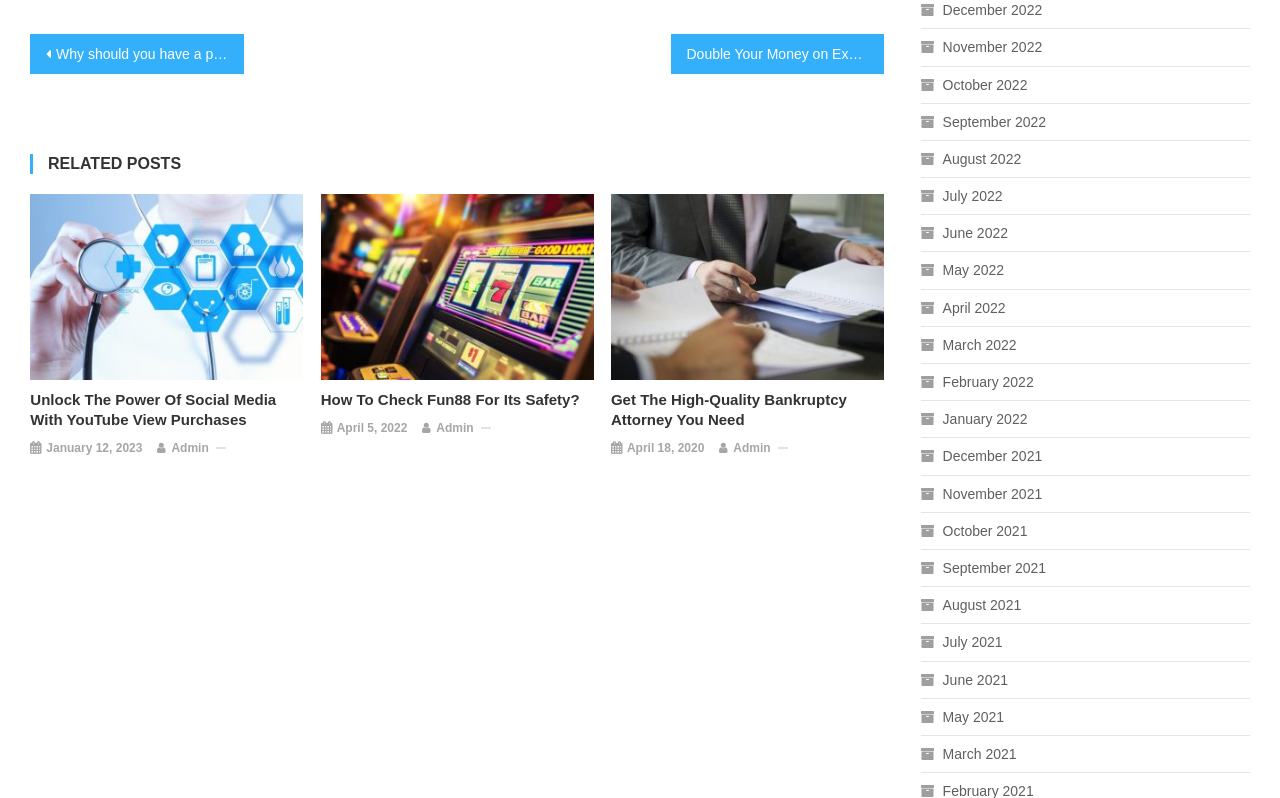Please find the bounding box for the UI element described by: "February 2022".

[0.719, 0.462, 0.808, 0.495]